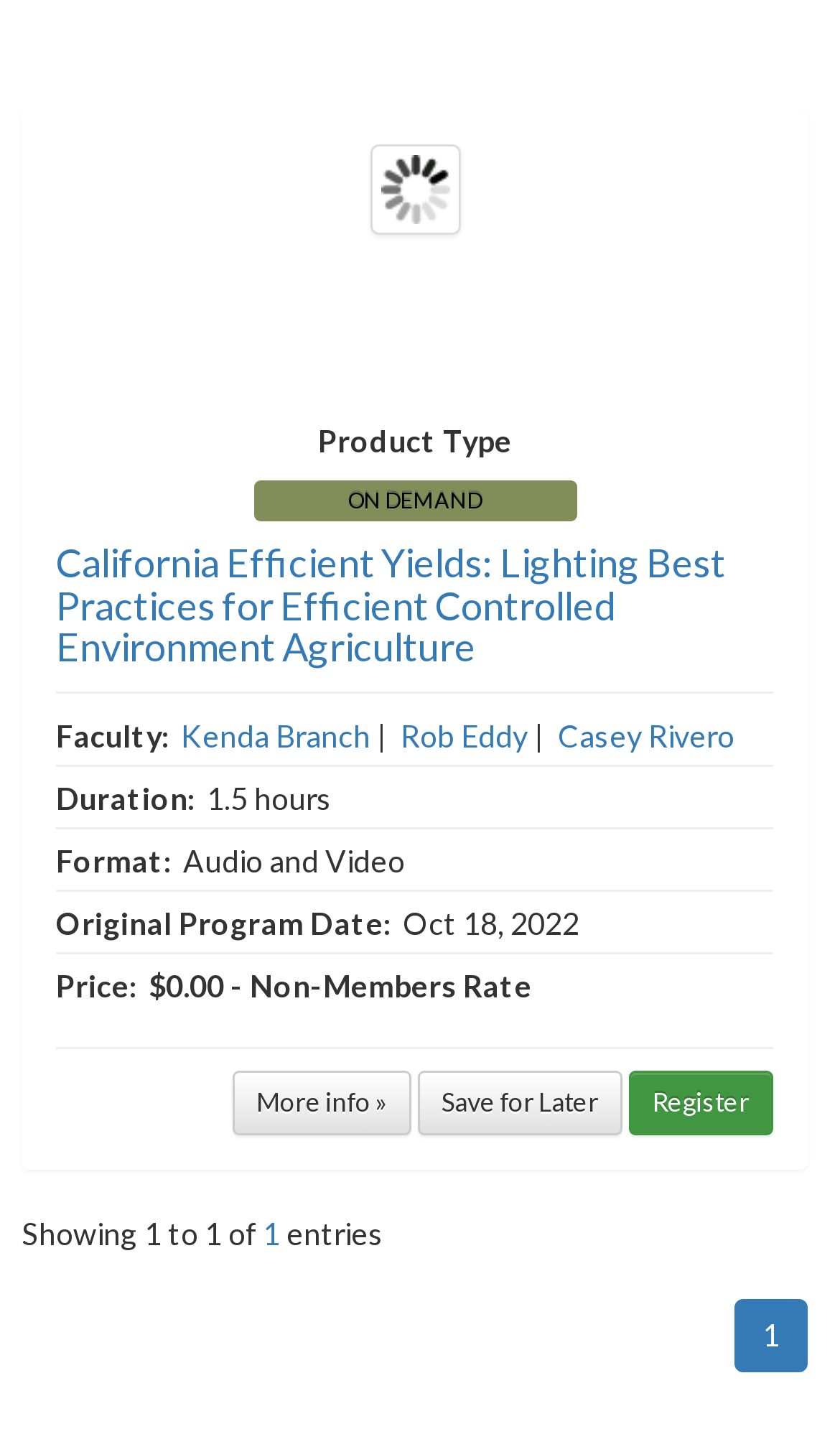Specify the bounding box coordinates of the element's area that should be clicked to execute the given instruction: "Explore airSlate workflows". The coordinates should be four float numbers between 0 and 1, i.e., [left, top, right, bottom].

None